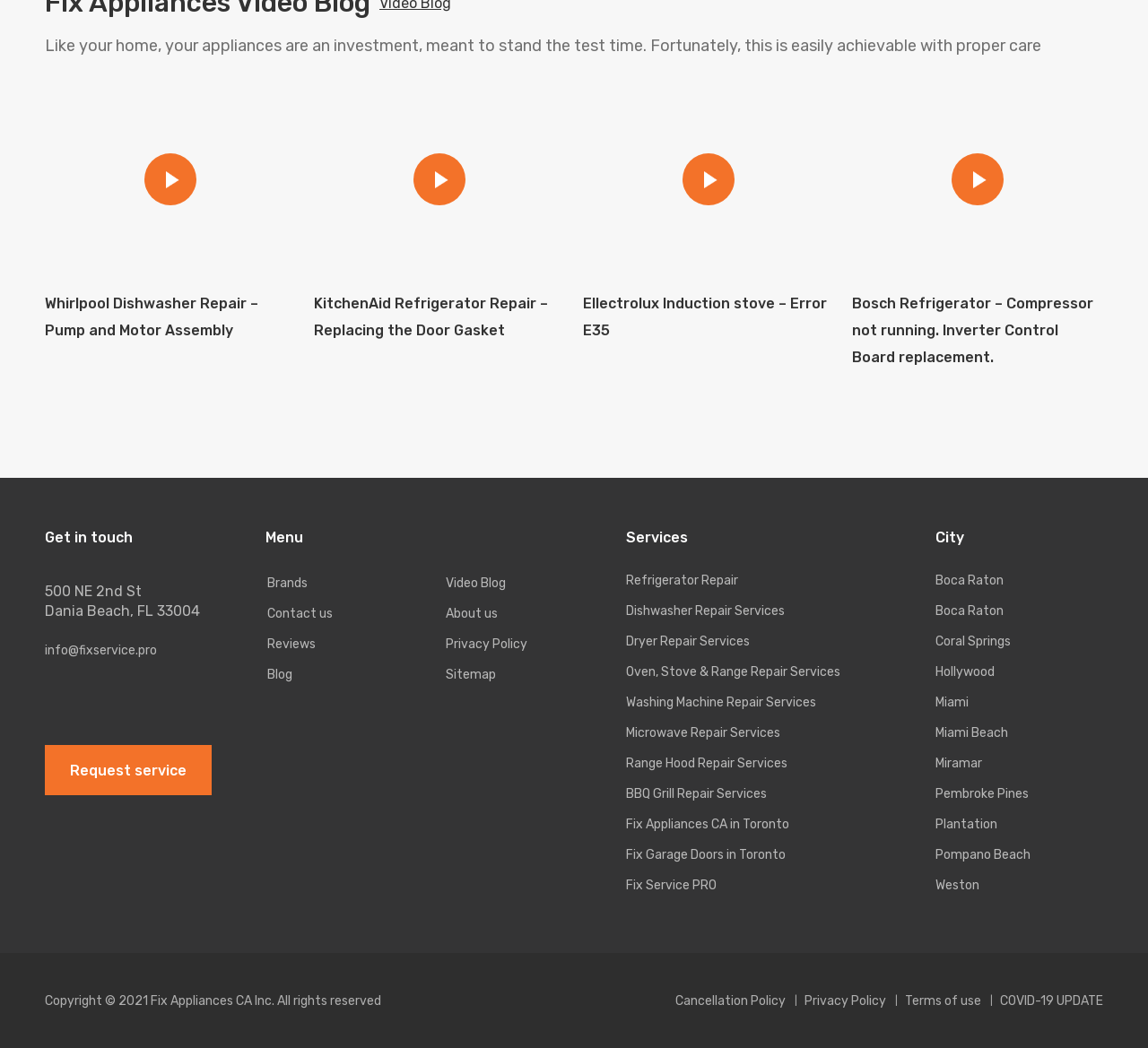What is the address of the company?
From the image, respond using a single word or phrase.

500 NE 2nd St, Dania Beach, FL 33004